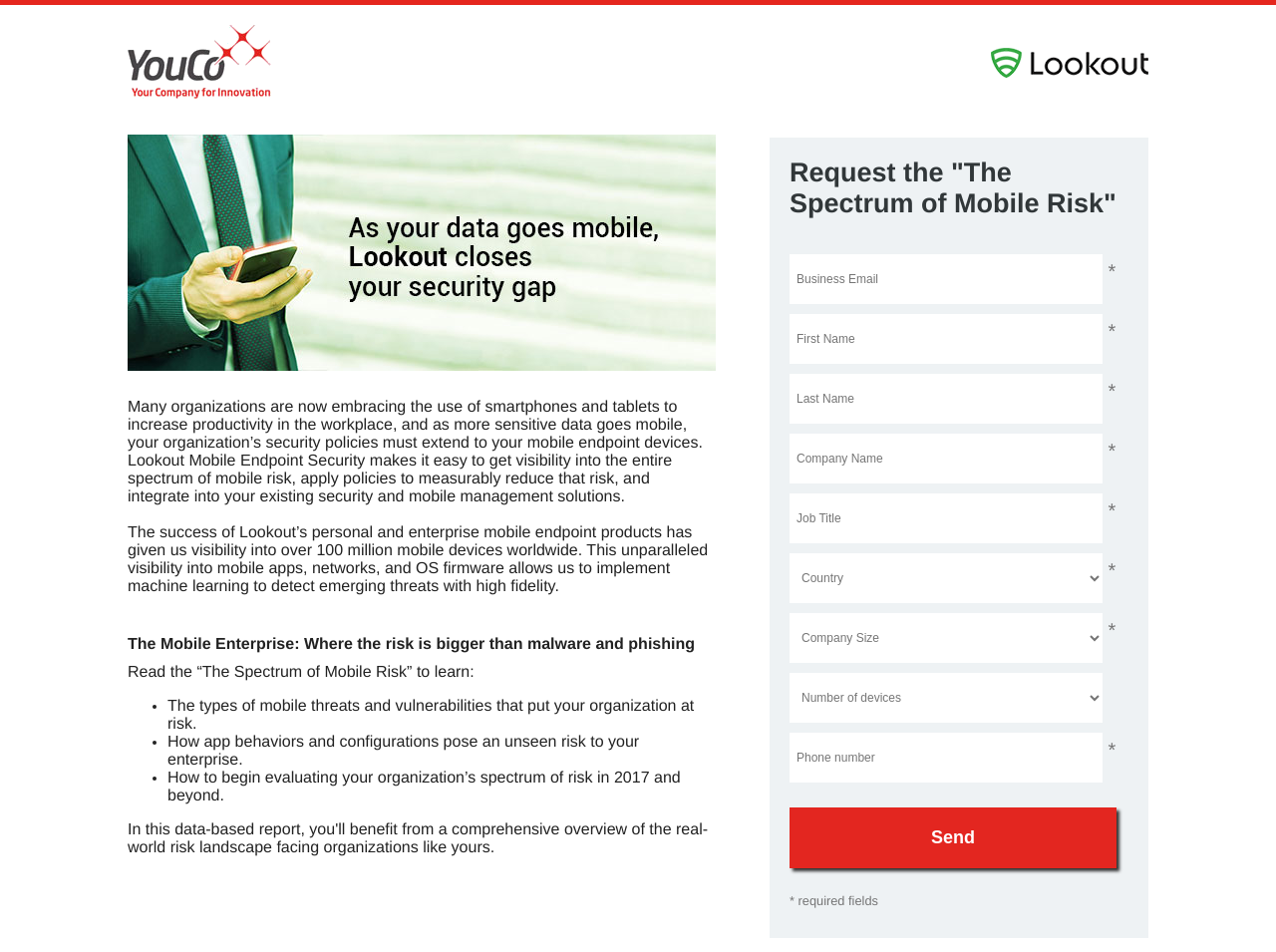Determine the bounding box for the described HTML element: "← Previous Post". Ensure the coordinates are four float numbers between 0 and 1 in the format [left, top, right, bottom].

None